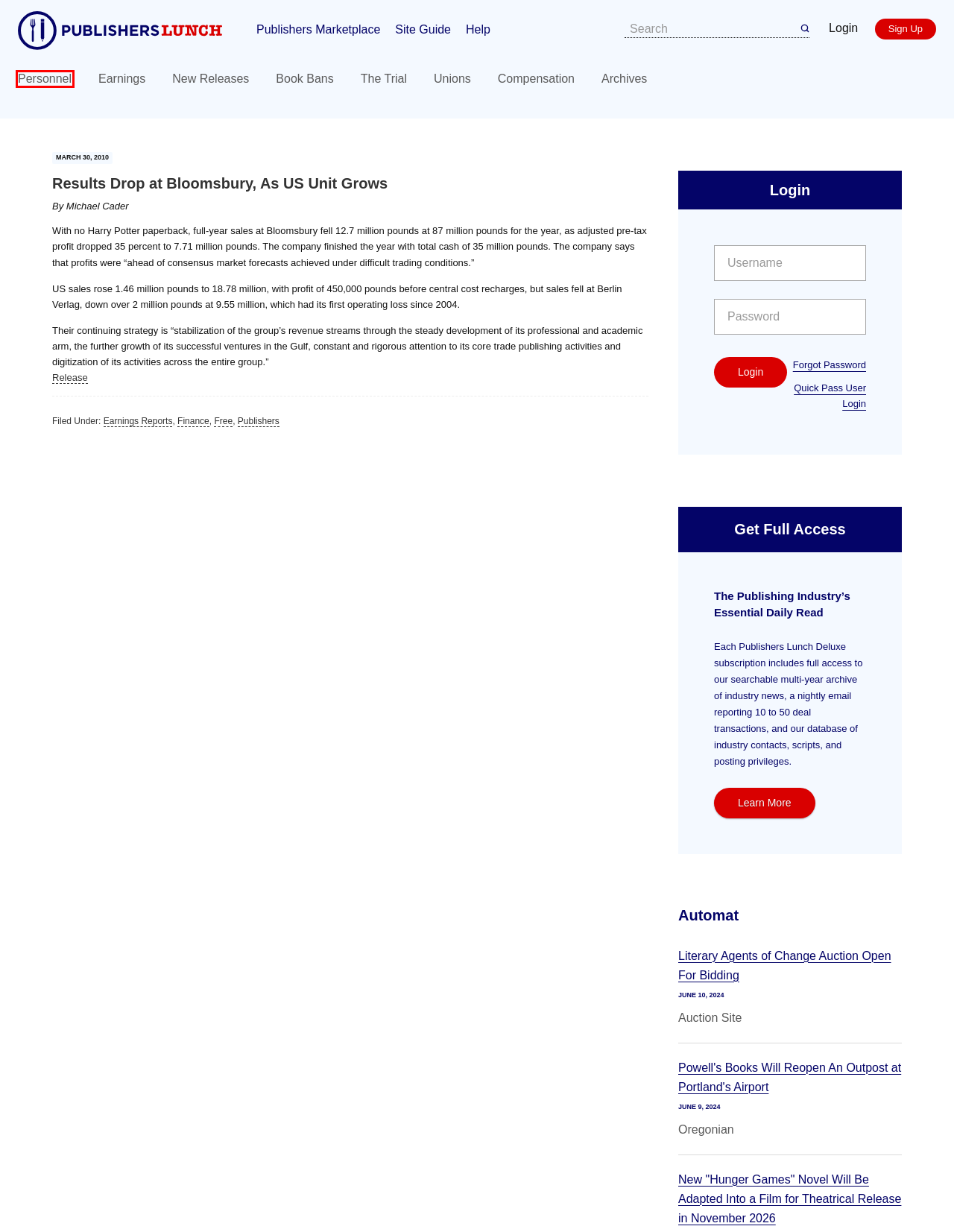Inspect the screenshot of a webpage with a red rectangle bounding box. Identify the webpage description that best corresponds to the new webpage after clicking the element inside the bounding box. Here are the candidates:
A. Register | Publishers Marketplace
B. Publishers Marketplace
C. Publishers Archives - Publishers Lunch
D. Personnel Archives - Publishers Lunch
E. Archives - Publishers Lunch
F. Unions Archives - Publishers Lunch
G. Publishers Marketplace: Help
H. New Releases/Forthcoming Archives - Publishers Lunch

D